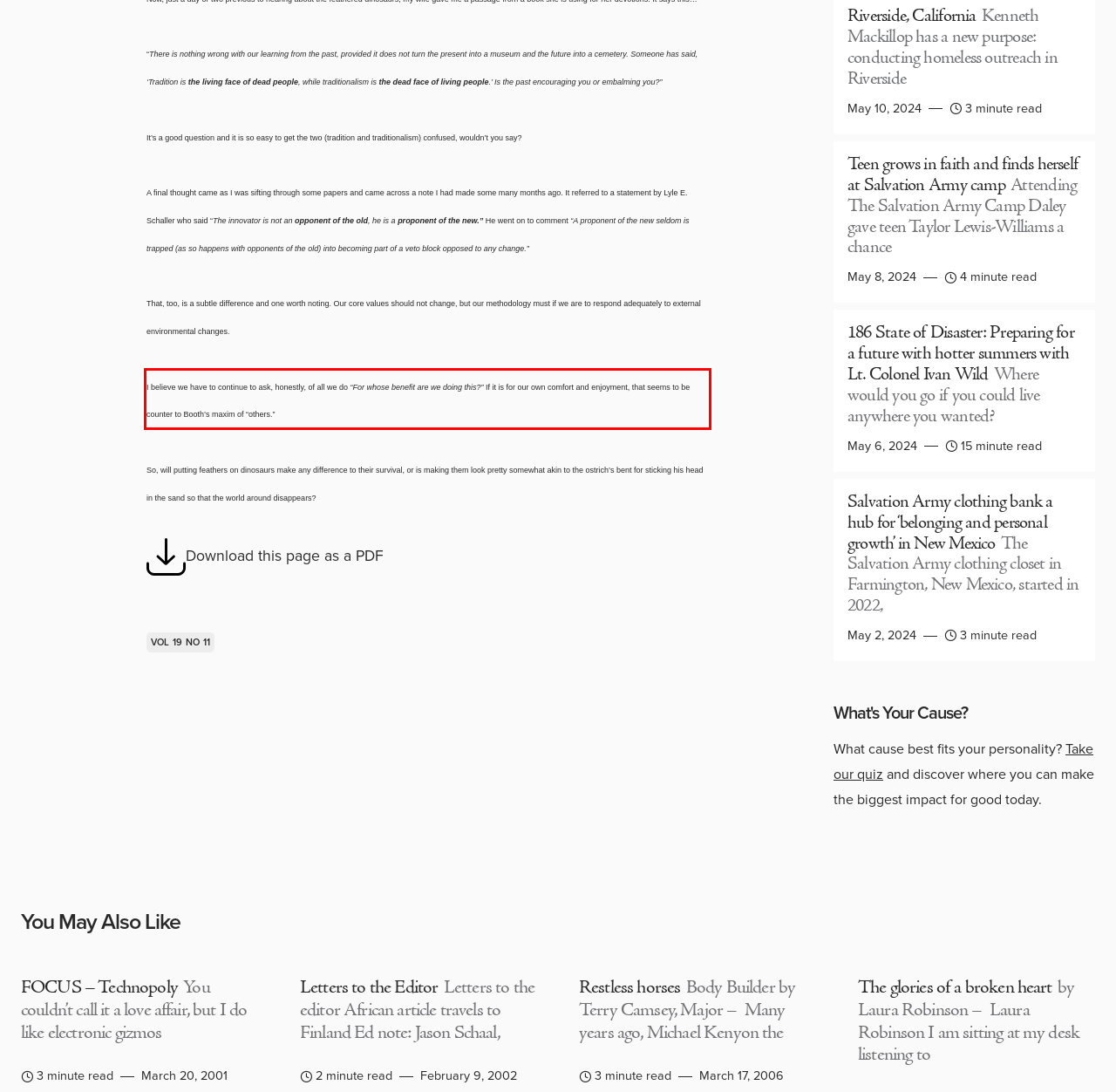Please use OCR to extract the text content from the red bounding box in the provided webpage screenshot.

I believe we have to continue to ask, honestly, of all we do “For whose benefit are we doing this?” If it is for our own comfort and enjoyment, that seems to be counter to Booth’s maxim of “others.”